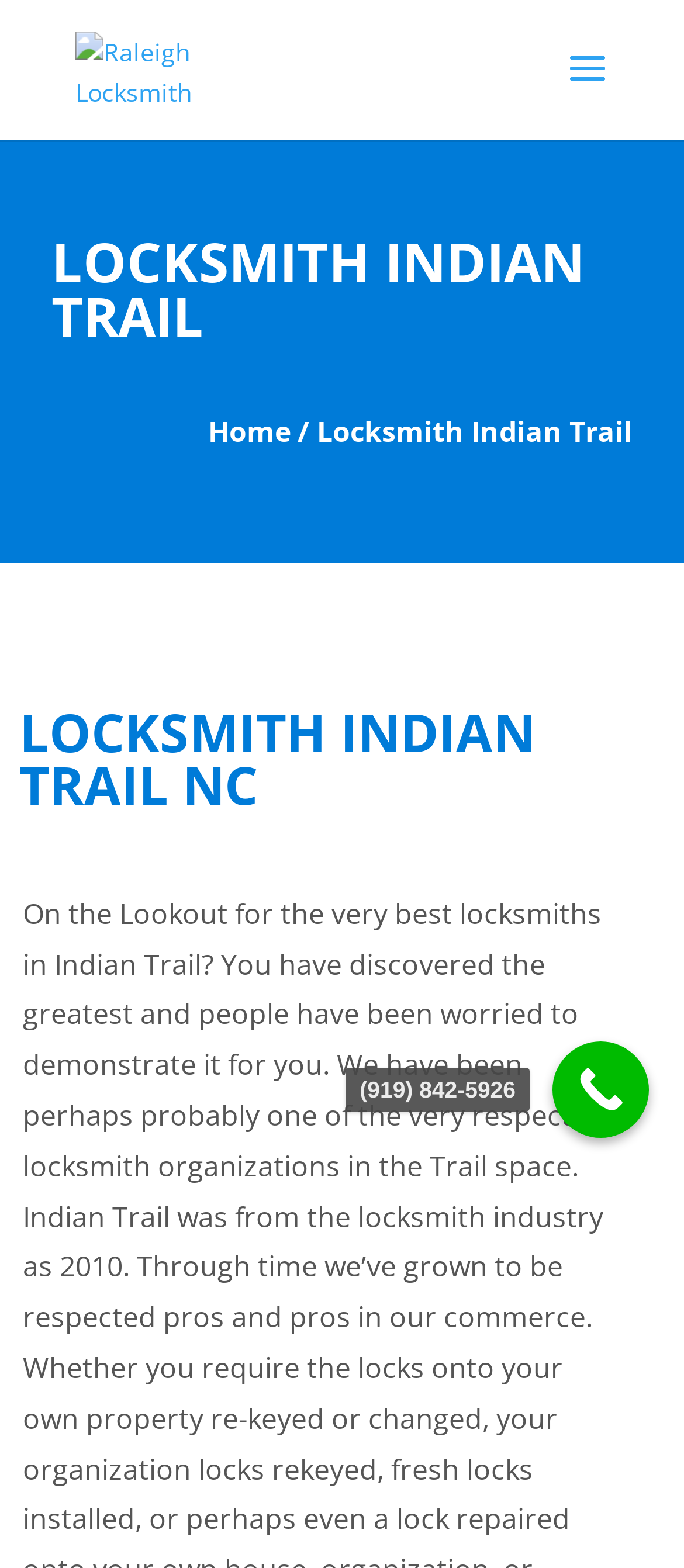Offer a comprehensive description of the webpage’s content and structure.

The webpage is about Raleigh Locksmith Group, specifically their locksmith services in Indian Trail, NC. At the top left, there is a link to the Raleigh Locksmith Group, accompanied by an image with the same name. Below this, a prominent heading "LOCKSMITH INDIAN TRAIL" is displayed, taking up most of the width of the page. 

To the right of this heading, there is a static text "Home / Locksmith Indian Trail", which appears to be a navigation breadcrumb. Further down, another heading "LOCKSMITH INDIAN TRAIL NC" is positioned, slightly to the left of the previous heading. 

At the bottom right of the page, a "Call Now Button" is prominently displayed, with a phone number "(919) 842-5926" written next to it.